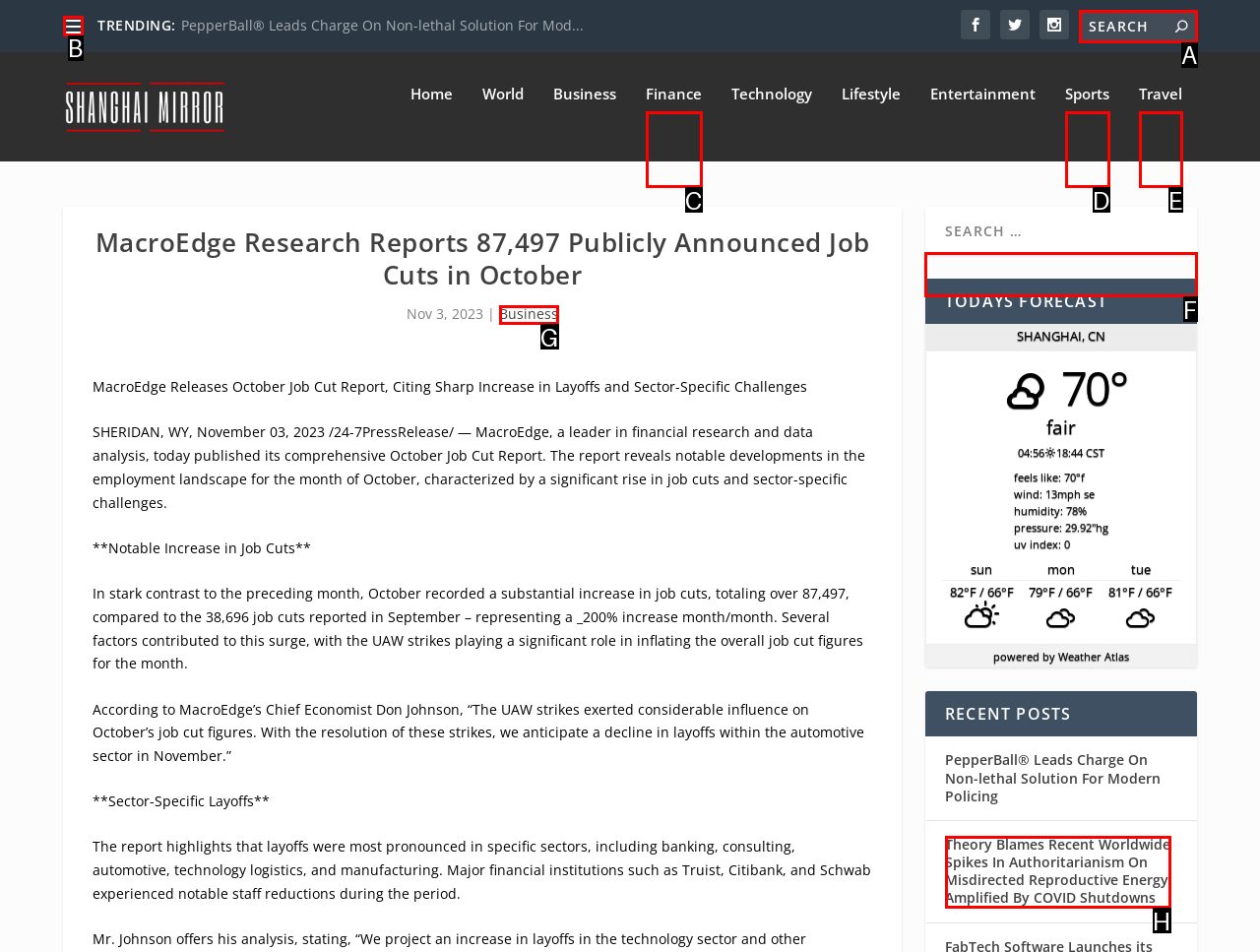Identify which HTML element to click to fulfill the following task: Check the weather forecast. Provide your response using the letter of the correct choice.

F